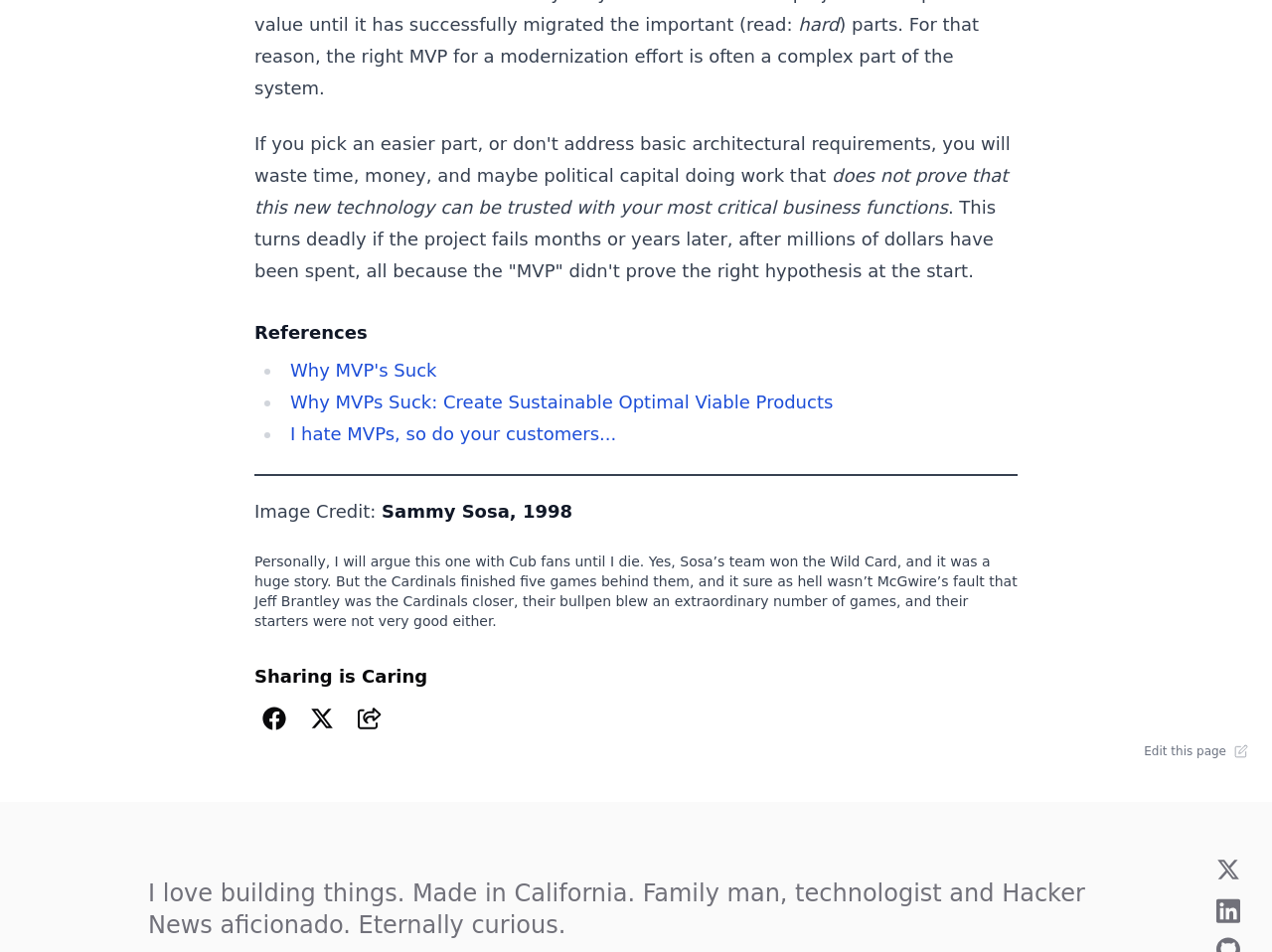Based on the element description: "Edit this page", identify the bounding box coordinates for this UI element. The coordinates must be four float numbers between 0 and 1, listed as [left, top, right, bottom].

[0.899, 0.782, 0.981, 0.796]